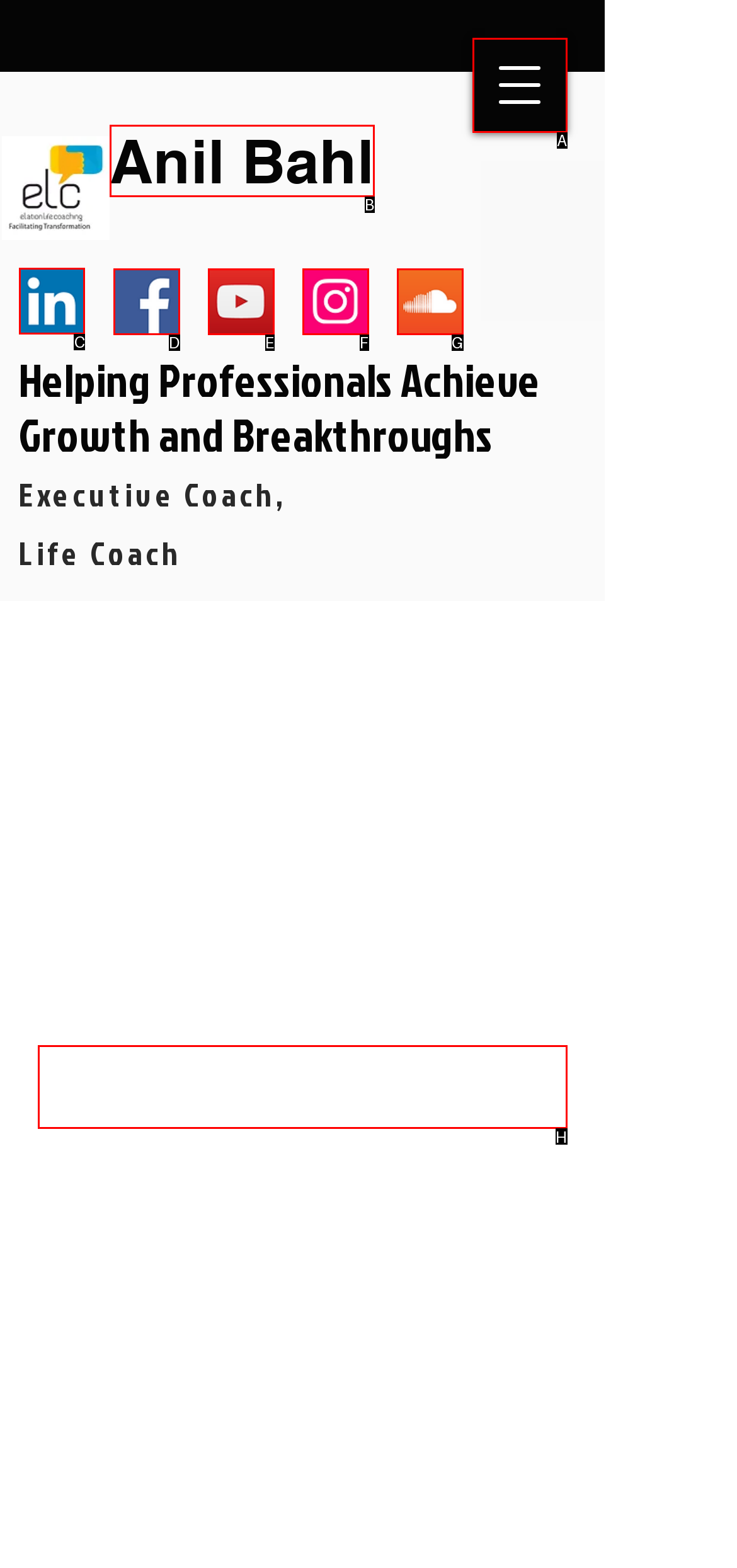Select the letter of the element you need to click to complete this task: Click on the LinkedIn link
Answer using the letter from the specified choices.

C